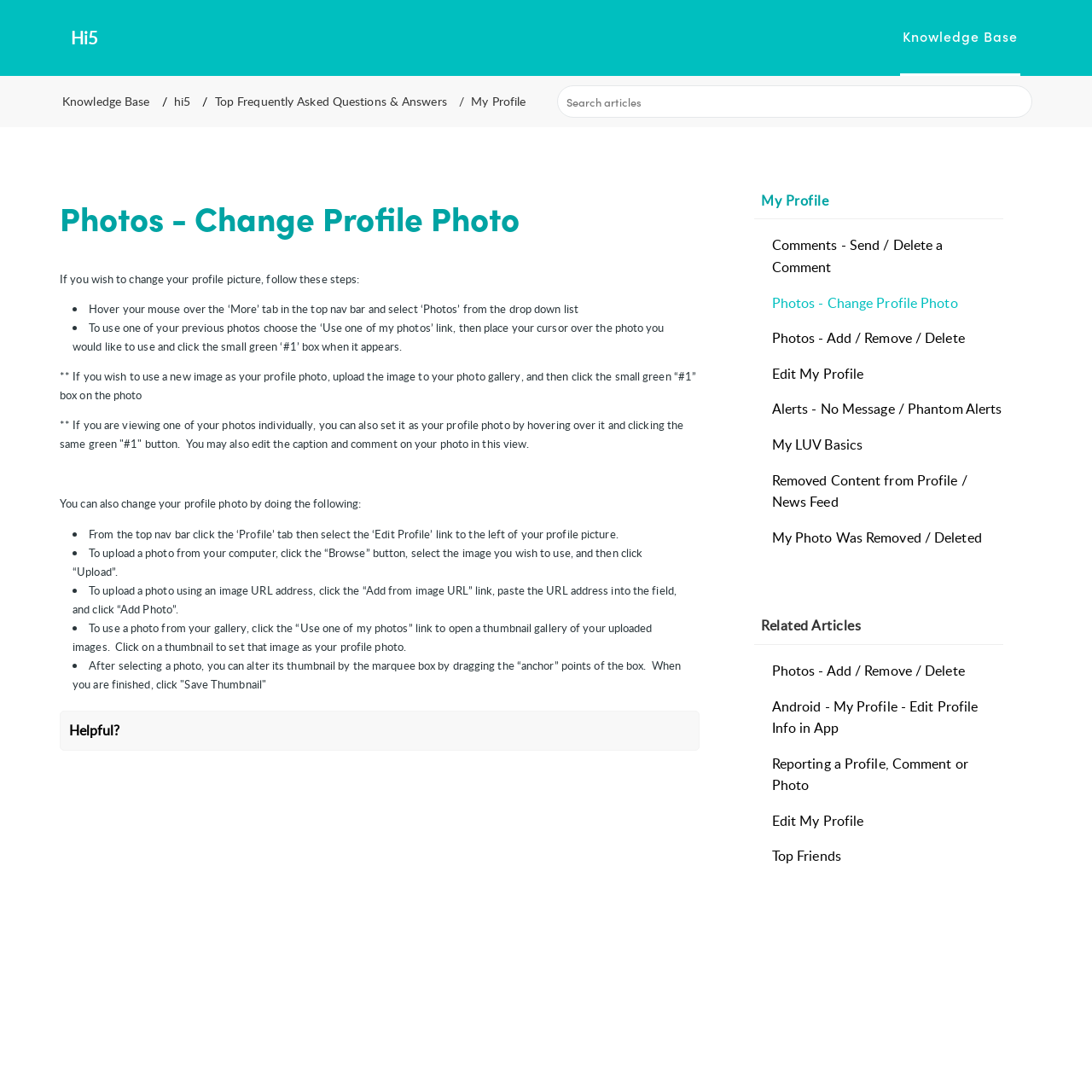Based on the element description My LUV Basics, identify the bounding box of the UI element in the given webpage screenshot. The coordinates should be in the format (top-left x, top-left y, bottom-right x, bottom-right y) and must be between 0 and 1.

[0.707, 0.398, 0.79, 0.416]